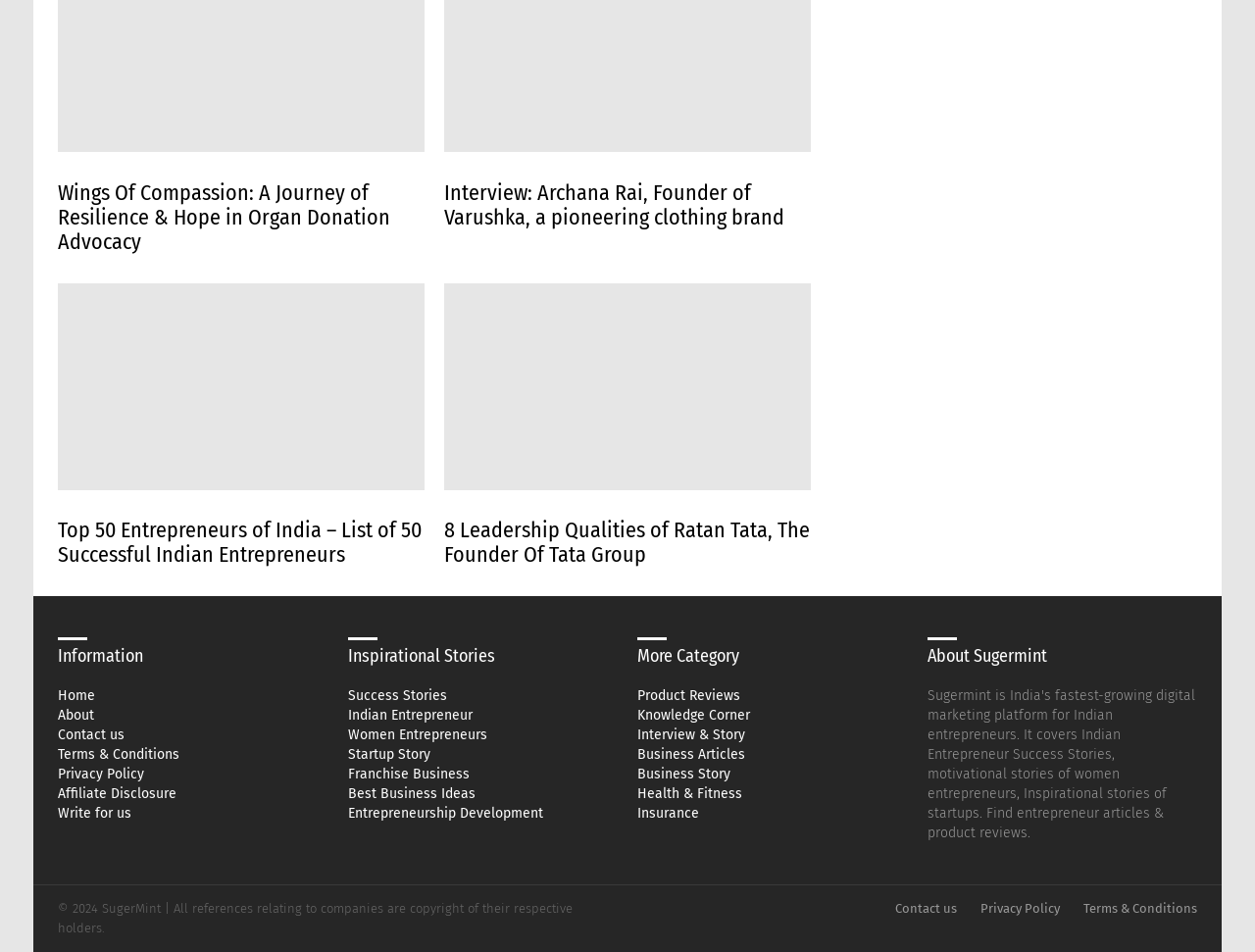Please determine the bounding box coordinates for the UI element described as: "Home".

[0.046, 0.722, 0.261, 0.74]